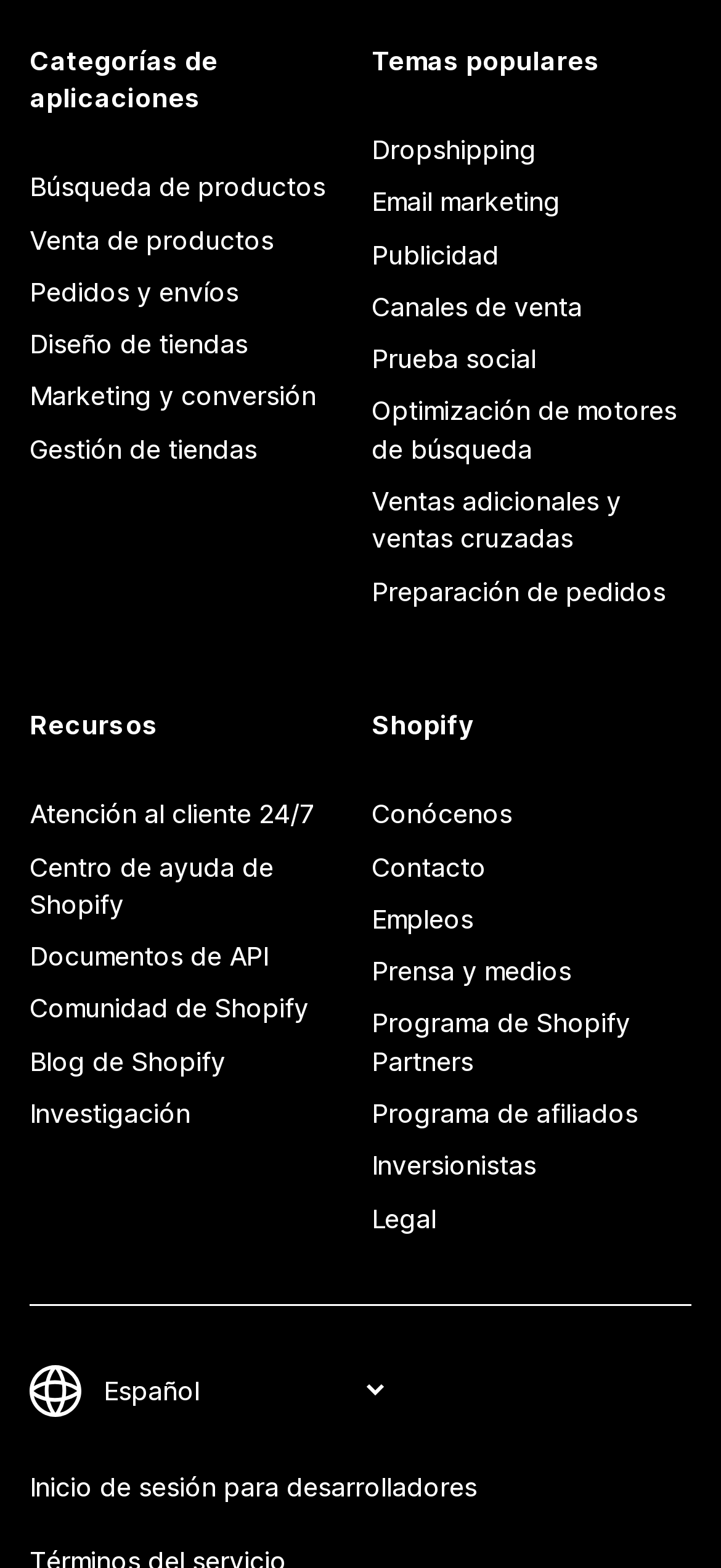Carefully examine the image and provide an in-depth answer to the question: How many links are there in the 'Shopify' section?

The webpage has a section 'Shopify' which contains links to different pages related to Shopify. There are 7 links in this section, including 'Conócenos', 'Contacto', 'Empleos', and so on.